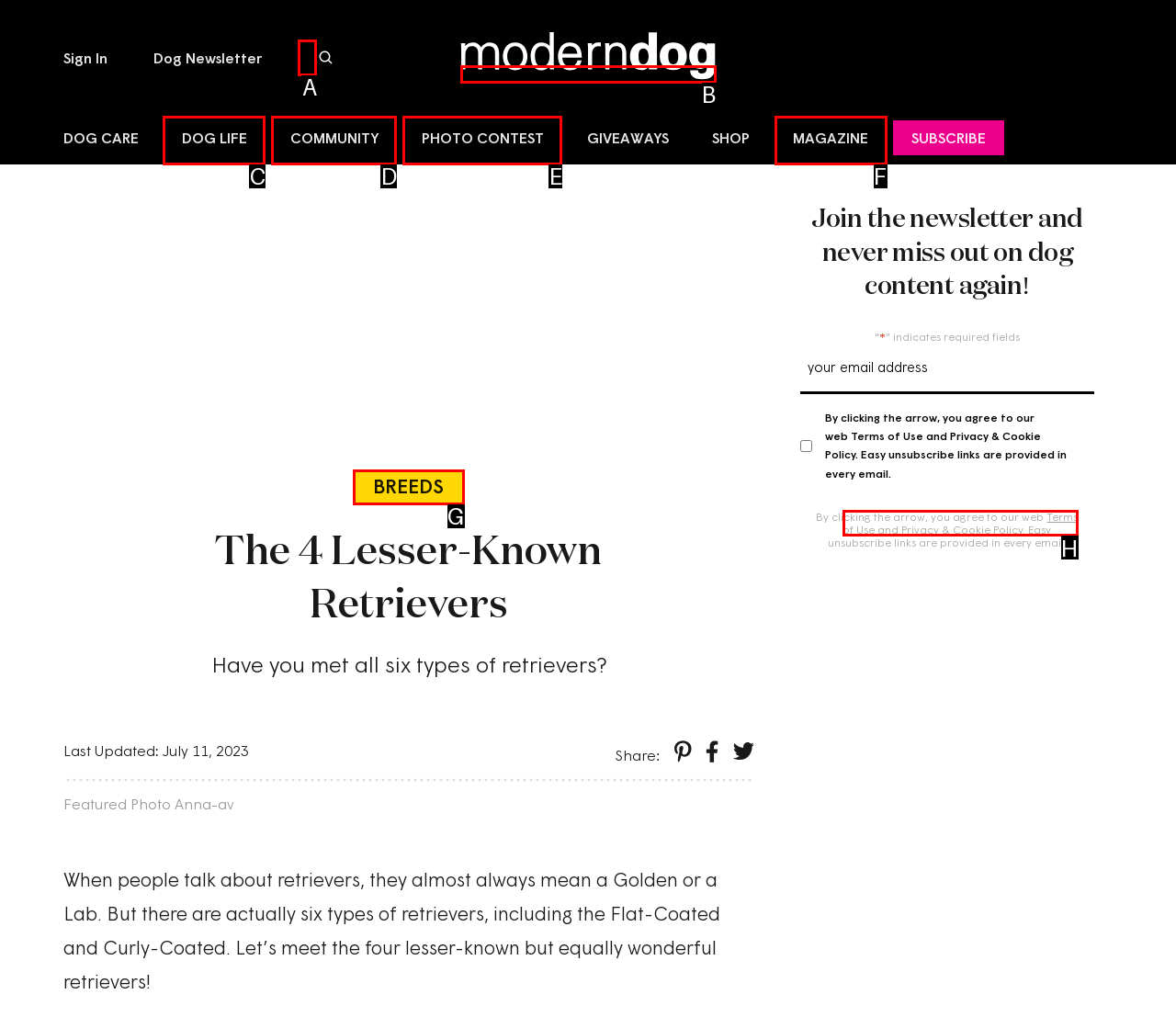Based on the description: Community, identify the matching lettered UI element.
Answer by indicating the letter from the choices.

D